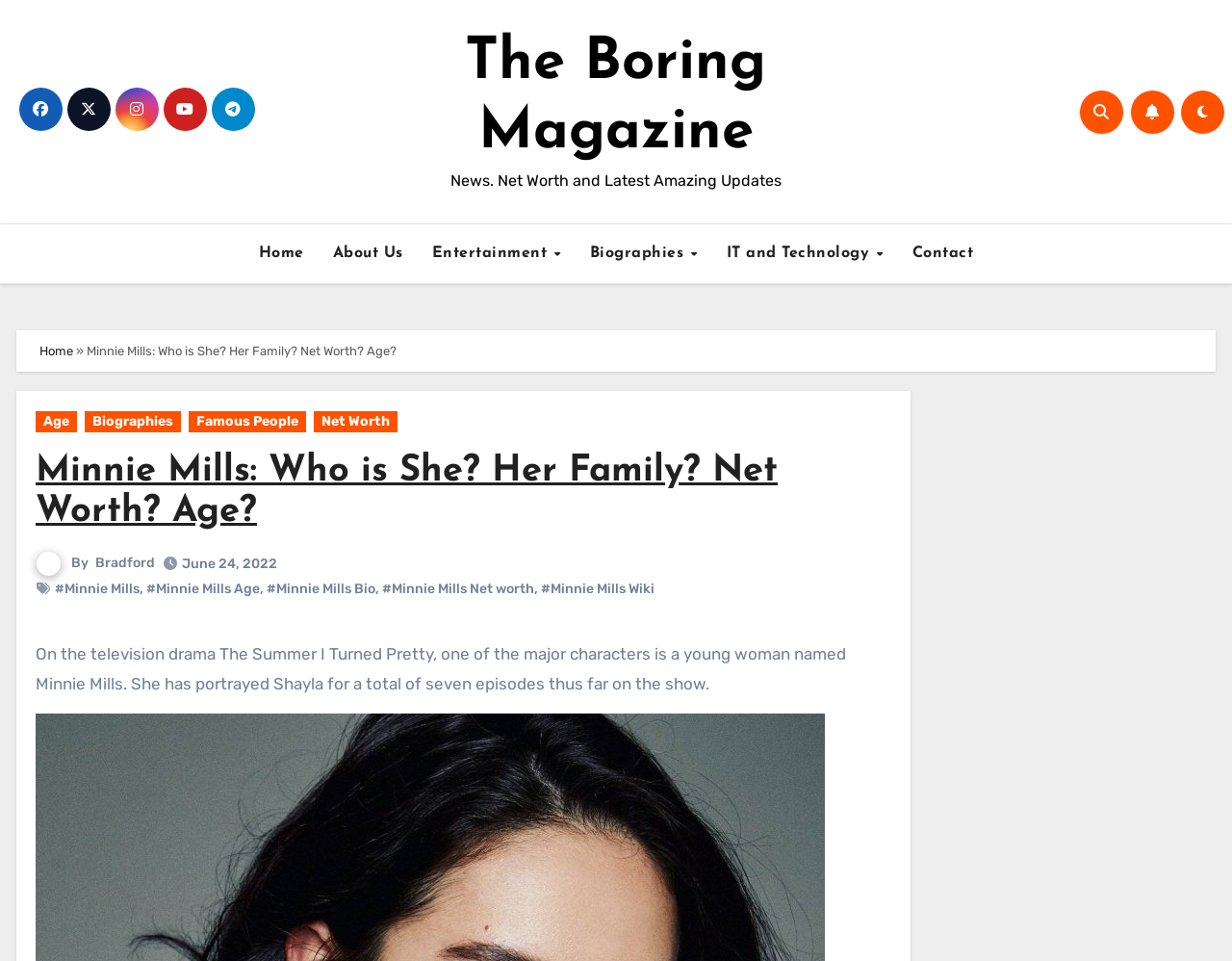Give the bounding box coordinates for this UI element: "#Minnie Mills". The coordinates should be four float numbers between 0 and 1, arranged as [left, top, right, bottom].

[0.045, 0.604, 0.113, 0.621]